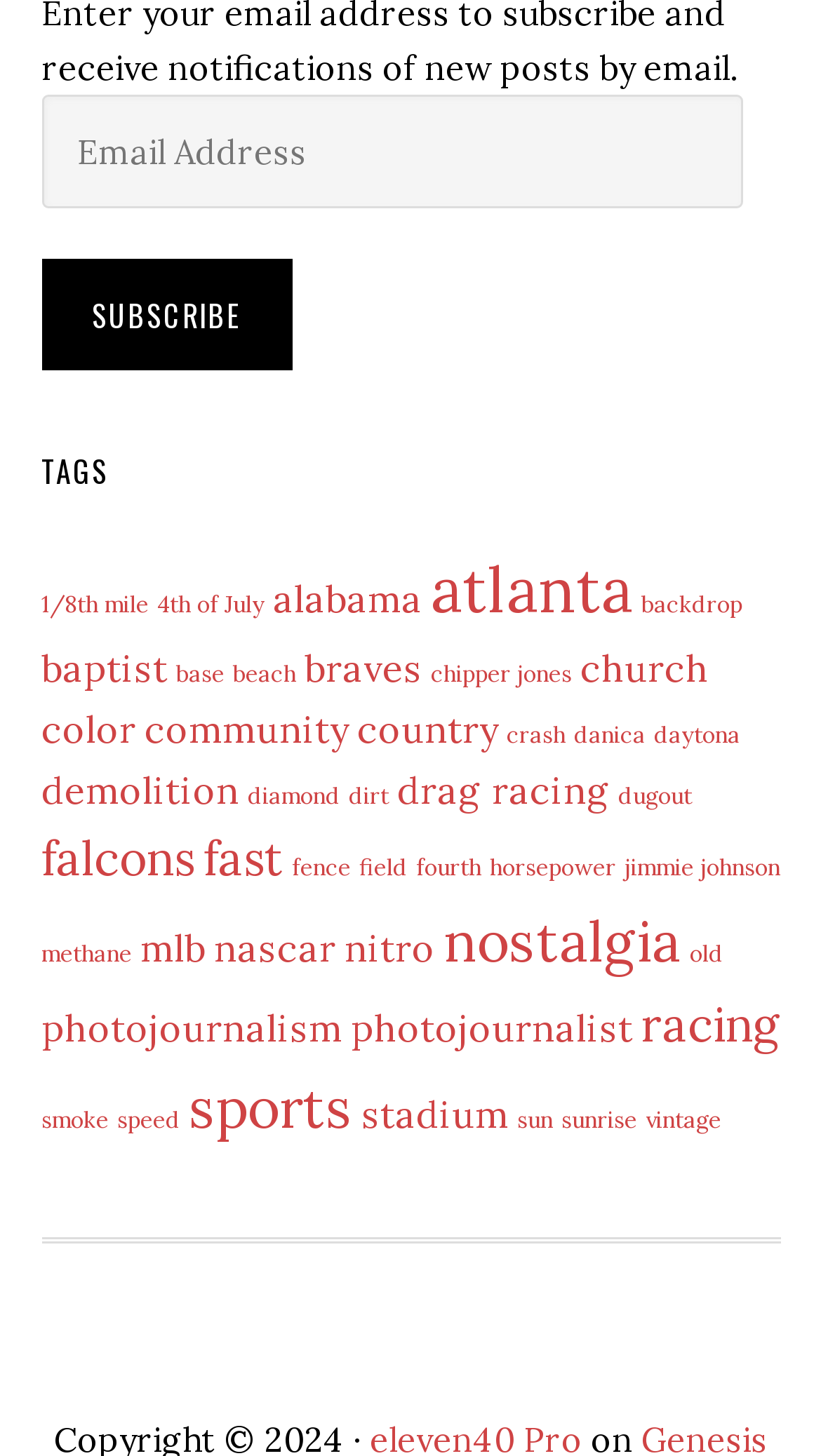Use a single word or phrase to answer the question: 
What is the purpose of the textbox?

Email Address